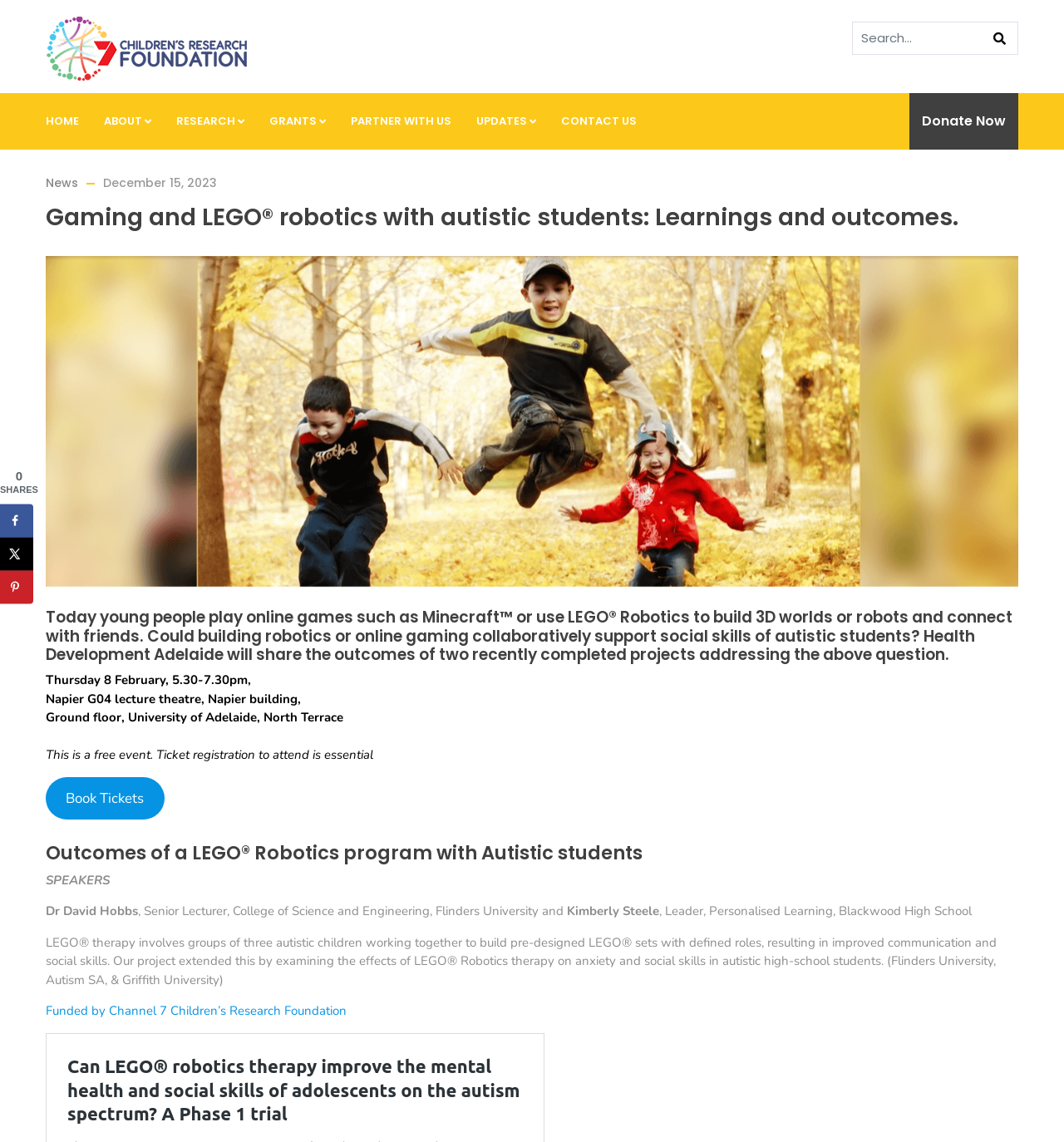Where is the event on February 8 taking place?
Using the visual information, respond with a single word or phrase.

Napier G04 lecture theatre